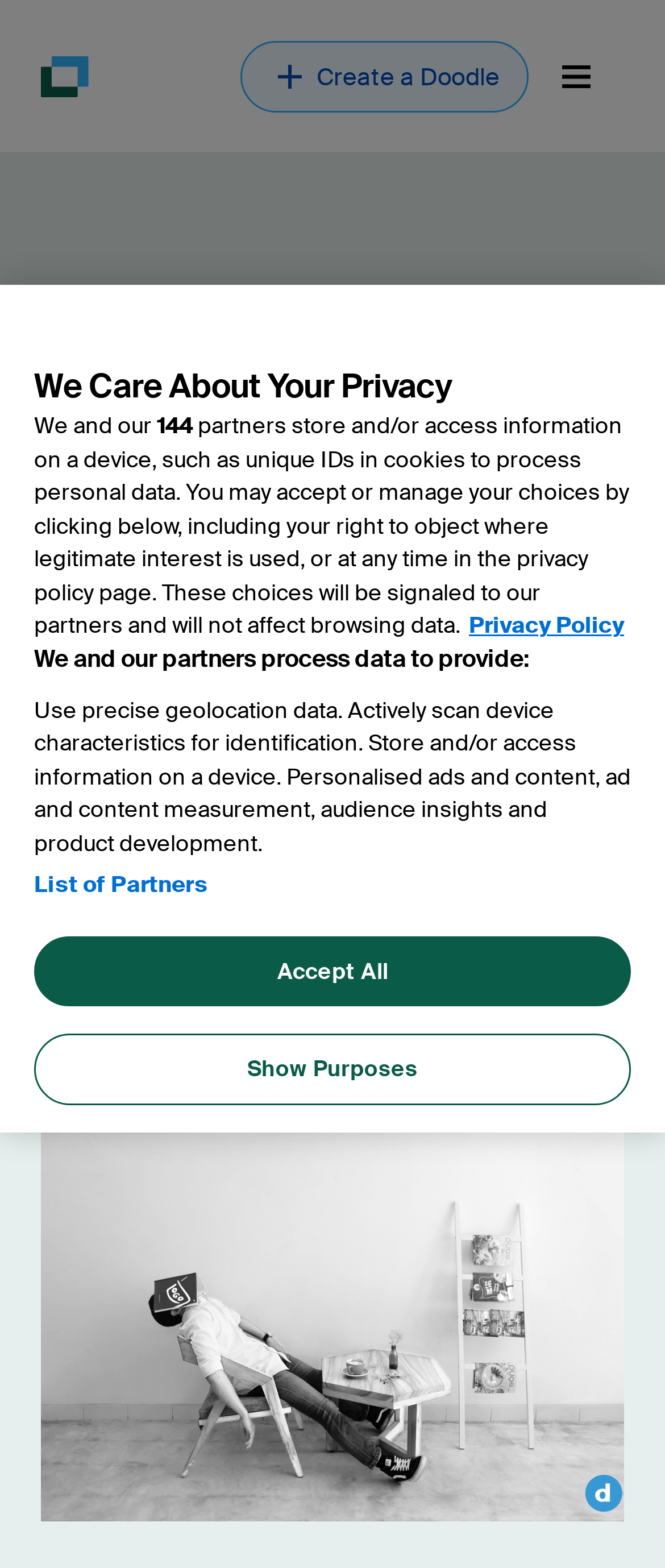What is the estimated read time of the article?
Please respond to the question with a detailed and thorough explanation.

I found the estimated read time of the article by looking at the StaticText element with the text 'Read Time: 6 minutes' located at the coordinates [0.288, 0.534, 0.712, 0.557].